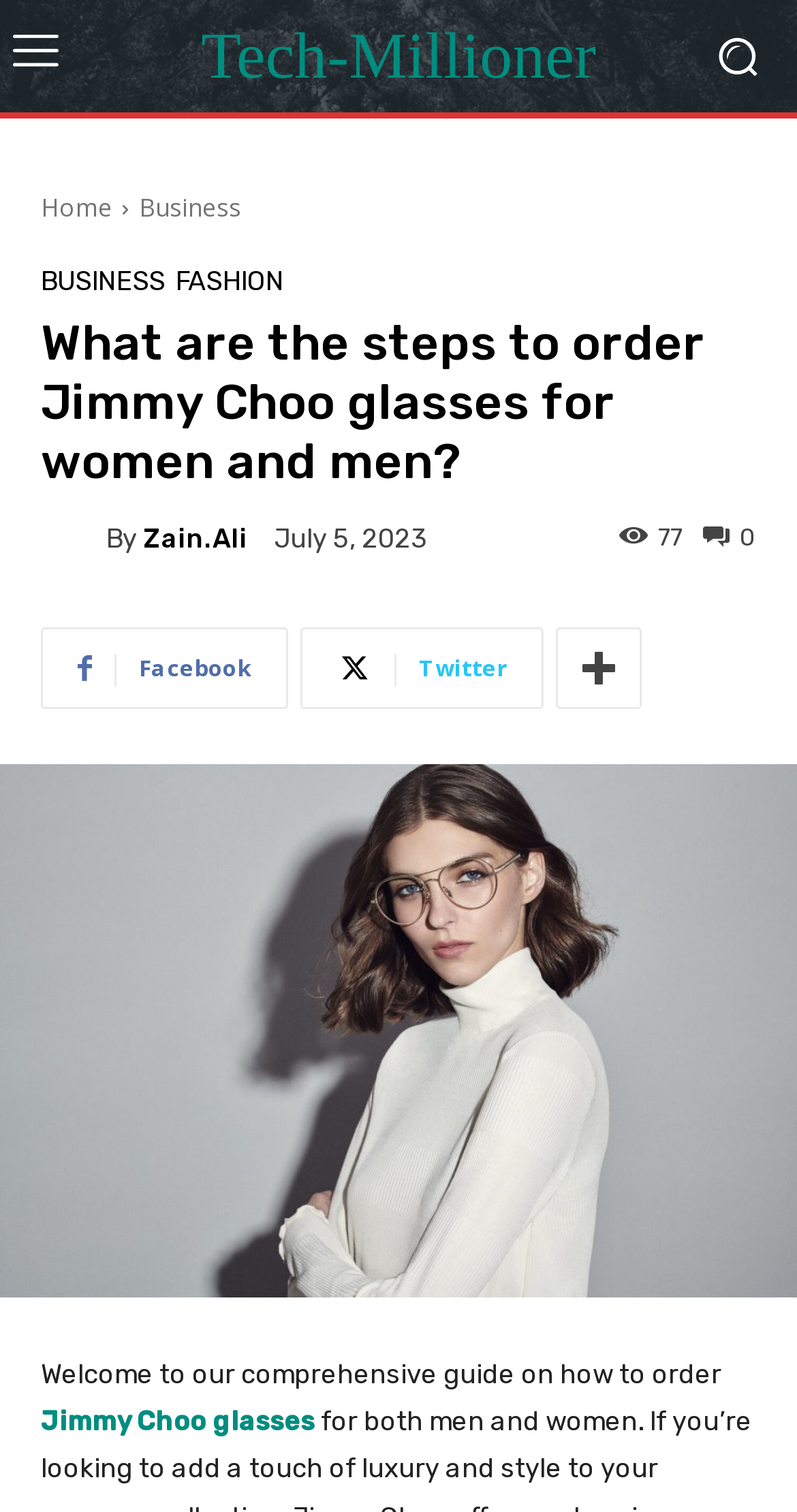Please identify the bounding box coordinates of the region to click in order to complete the given instruction: "View the article by Zain.Ali". The coordinates should be four float numbers between 0 and 1, i.e., [left, top, right, bottom].

[0.051, 0.338, 0.133, 0.374]